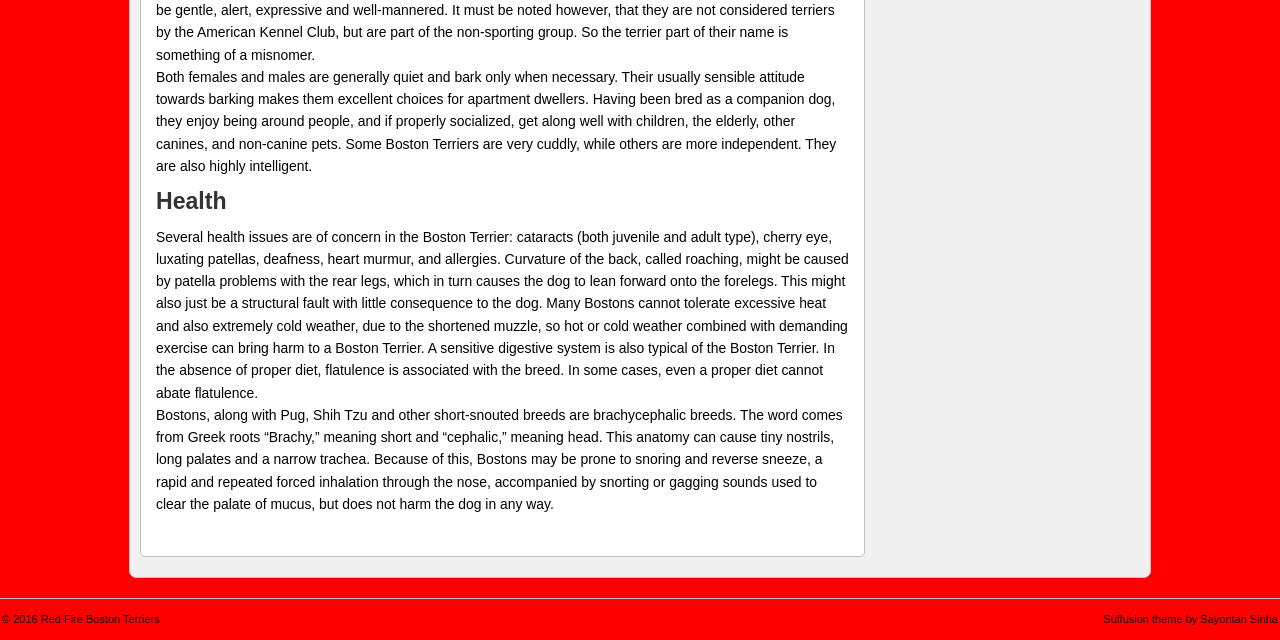Reply to the question with a single word or phrase:
What is unique about Boston Terriers' anatomy?

Brachycephalic